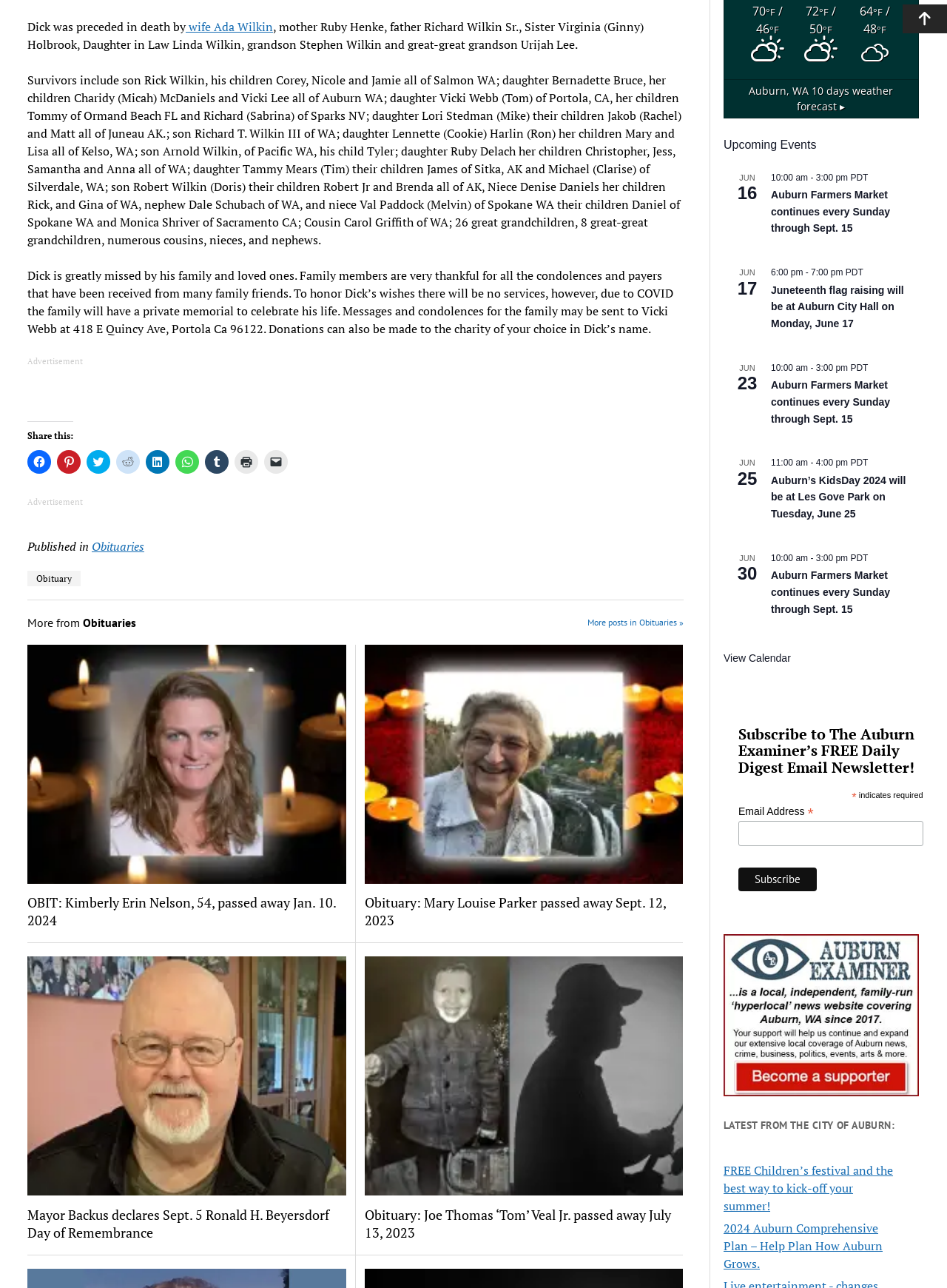Based on the element description, predict the bounding box coordinates (top-left x, top-left y, bottom-right x, bottom-right y) for the UI element in the screenshot: wife Ada Wilkin

[0.196, 0.014, 0.288, 0.027]